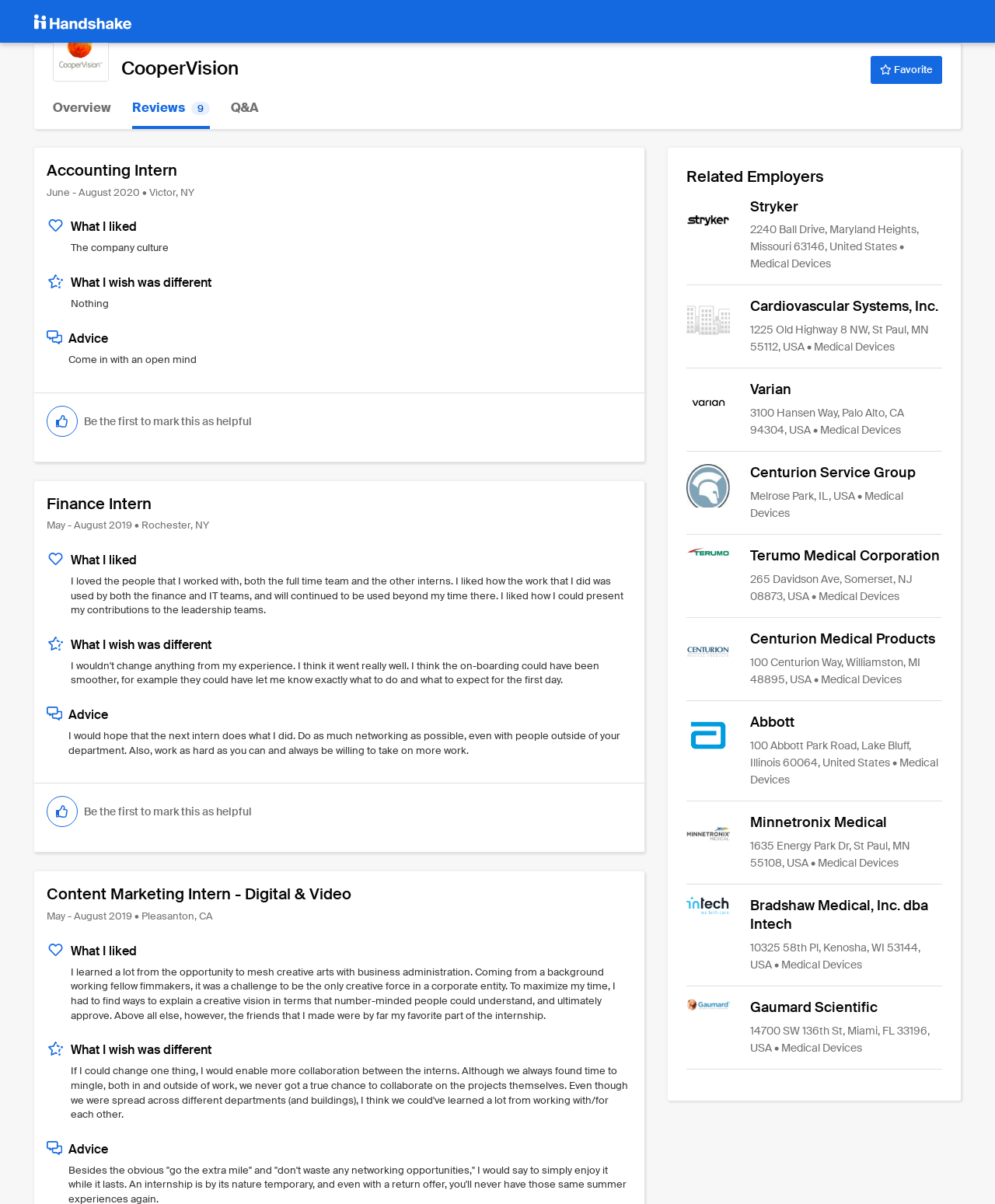Can you give a comprehensive explanation to the question given the content of the image?
How many intern reviews are displayed on the webpage?

By scanning the webpage, I can see three intern reviews, each with a heading indicating the job title and duration of the internship. The reviews are for Accounting Intern, Finance Intern, and Content Marketing Intern - Digital & Video.